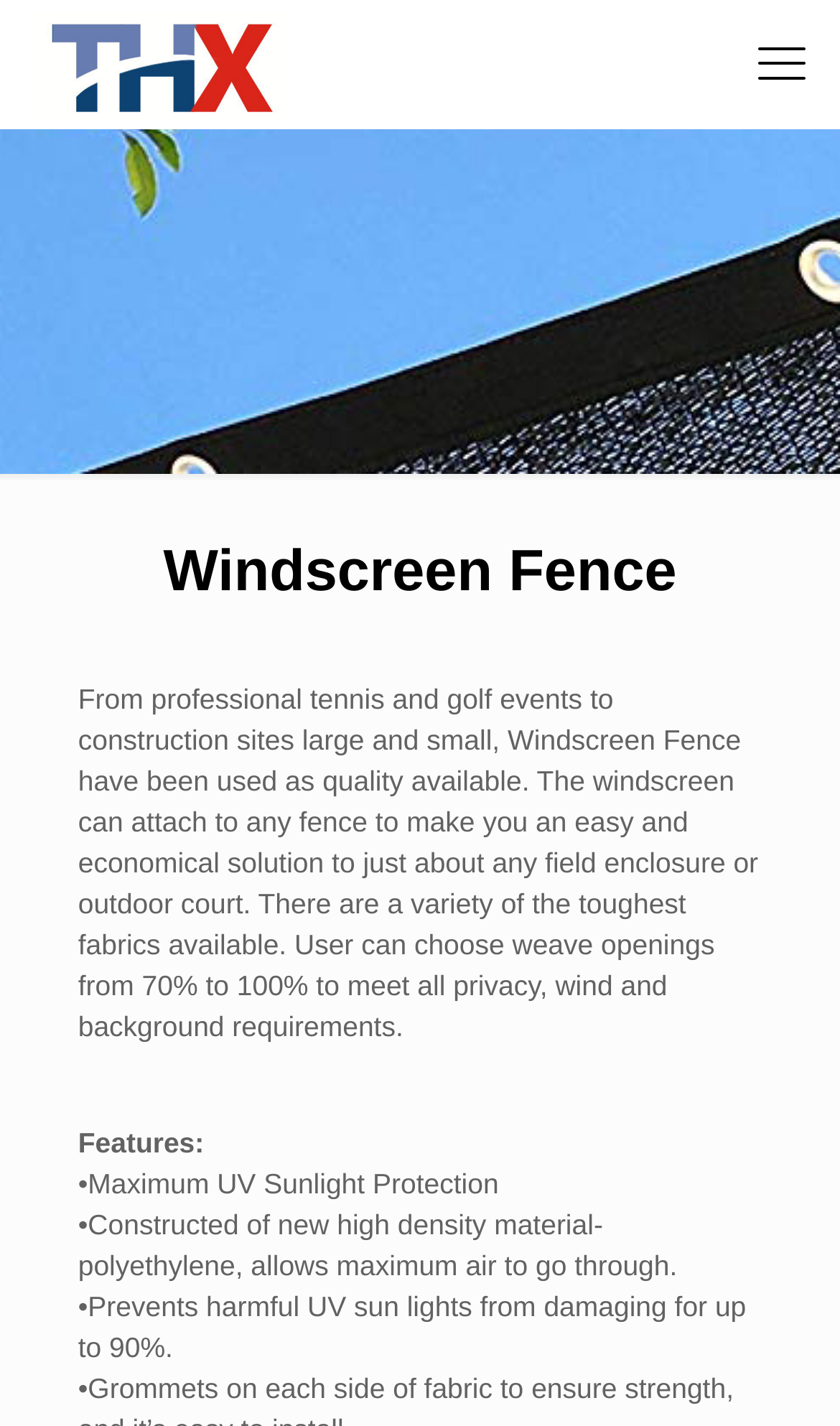Write an extensive caption that covers every aspect of the webpage.

The webpage is about Windscreen Fence, a product used in various events and construction sites. At the top left corner, there is a logo of "thanksnetting" with a link. On the top right corner, there is a small icon with a link. 

Below the logo, the main heading "Windscreen Fence" is prominently displayed. Underneath the heading, there is a paragraph of text that describes the product's features and benefits, including its ability to attach to any fence, providing an easy and economical solution for field enclosures or outdoor courts. The text also mentions that the product comes in a variety of fabrics with different weave openings to meet various privacy, wind, and background requirements.

Further down, there is a section titled "Features" with three bullet points. The first feature listed is "Maximum UV Sunlight Protection". The second feature is that the product is constructed of high-density polyethylene material, allowing maximum airflow. The third feature is that it prevents harmful UV sunlight from damaging up to 90%.